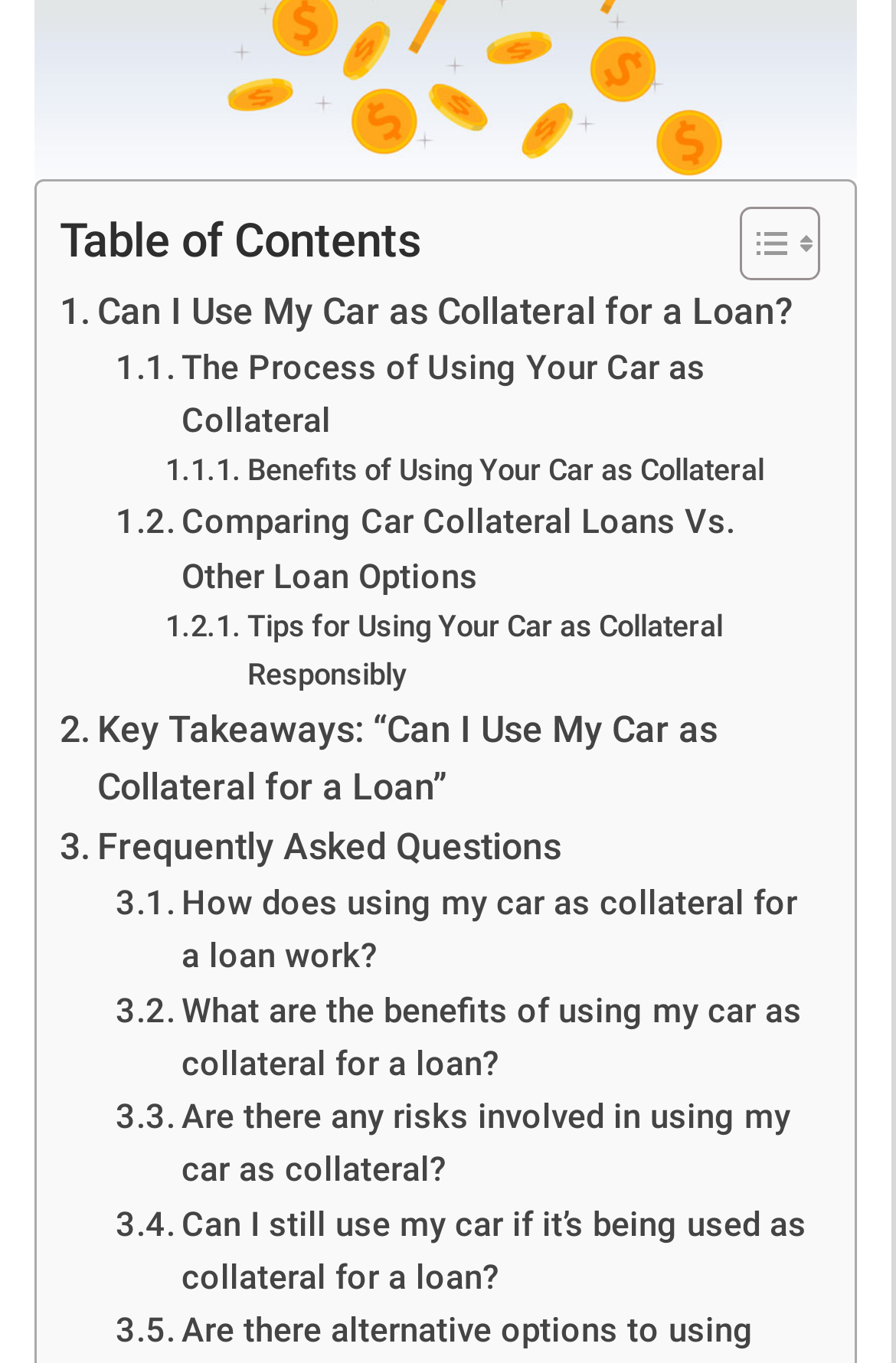Find the bounding box coordinates of the clickable element required to execute the following instruction: "Get answers to frequently asked questions". Provide the coordinates as four float numbers between 0 and 1, i.e., [left, top, right, bottom].

[0.067, 0.601, 0.626, 0.644]